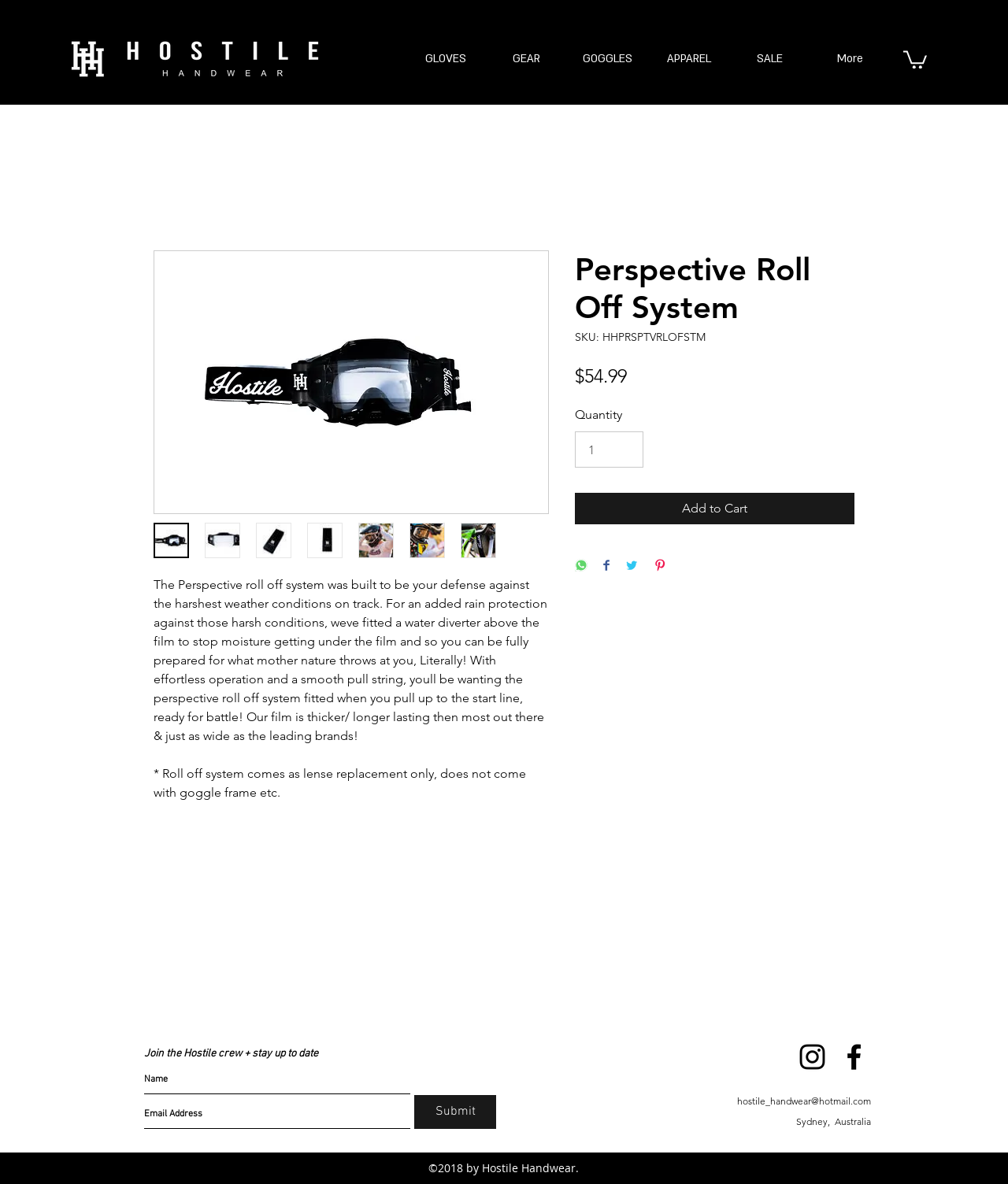Bounding box coordinates are to be given in the format (top-left x, top-left y, bottom-right x, bottom-right y). All values must be floating point numbers between 0 and 1. Provide the bounding box coordinate for the UI element described as: Add to Cart

[0.57, 0.416, 0.848, 0.443]